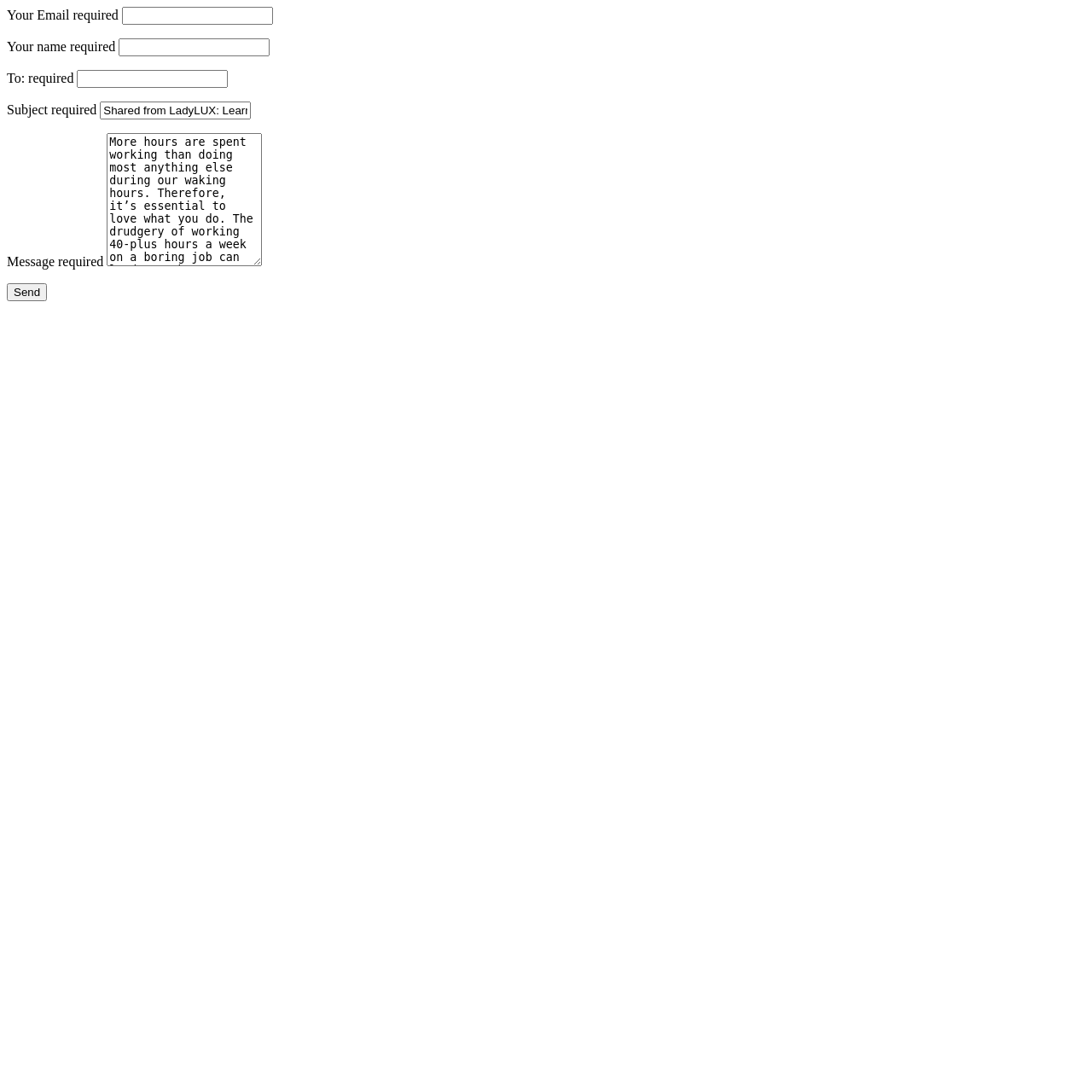What is the first field to fill in the form?
Provide a one-word or short-phrase answer based on the image.

Your Email